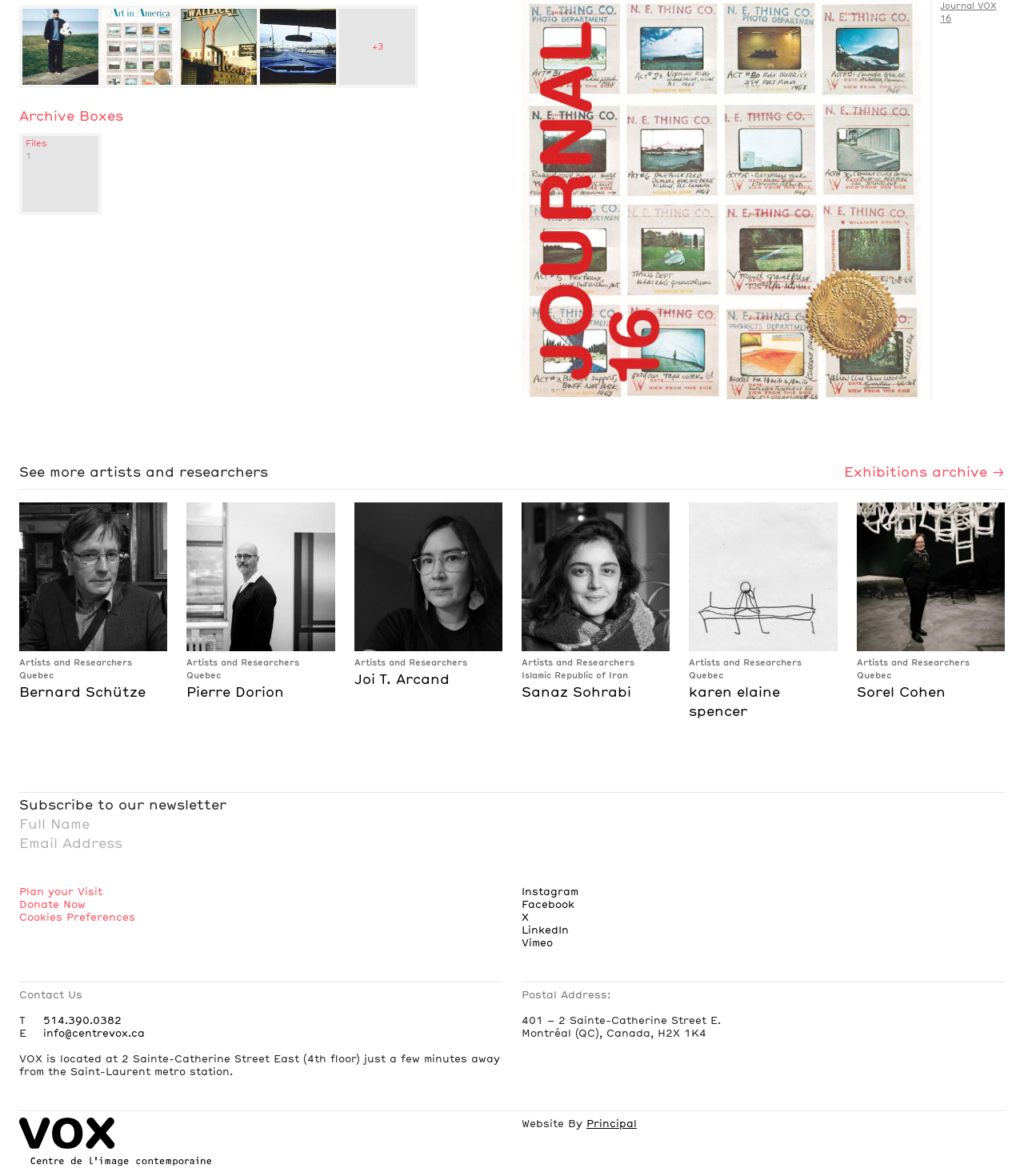Please identify the coordinates of the bounding box for the clickable region that will accomplish this instruction: "Click on the 'Donate Now' link".

[0.019, 0.765, 0.084, 0.773]